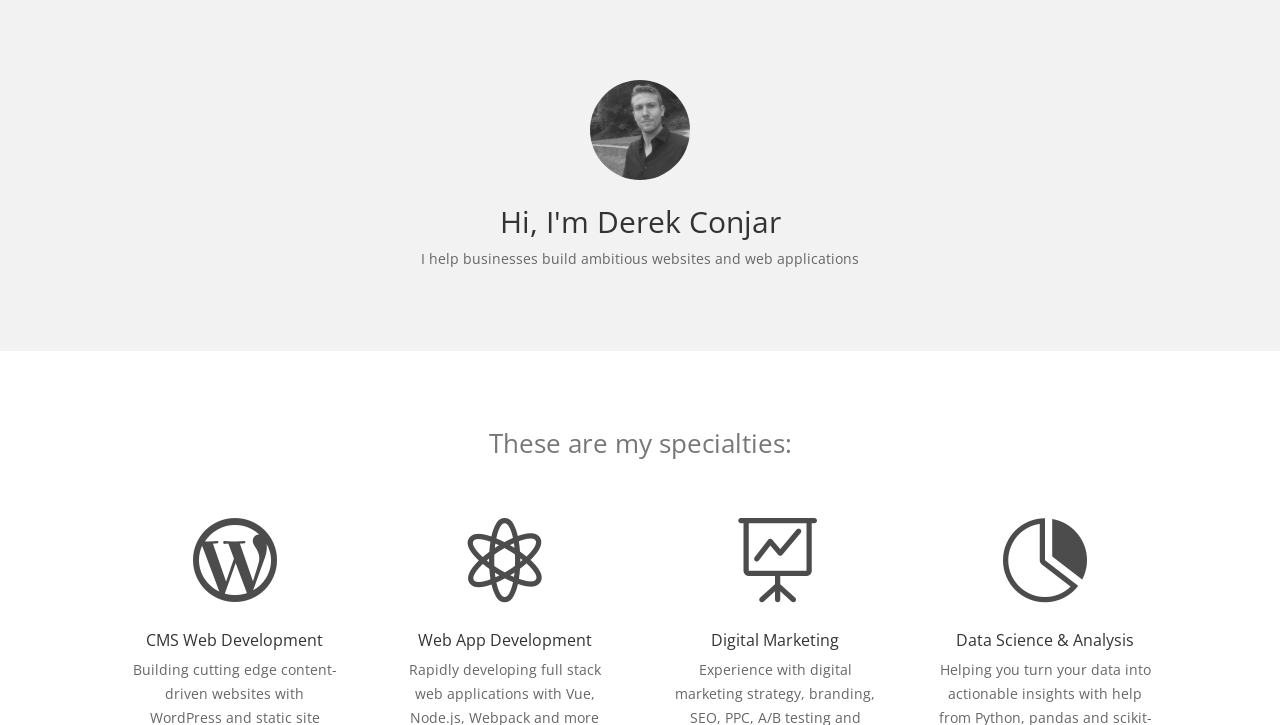What is Derek Conjar's profession?
Refer to the image and respond with a one-word or short-phrase answer.

Web developer